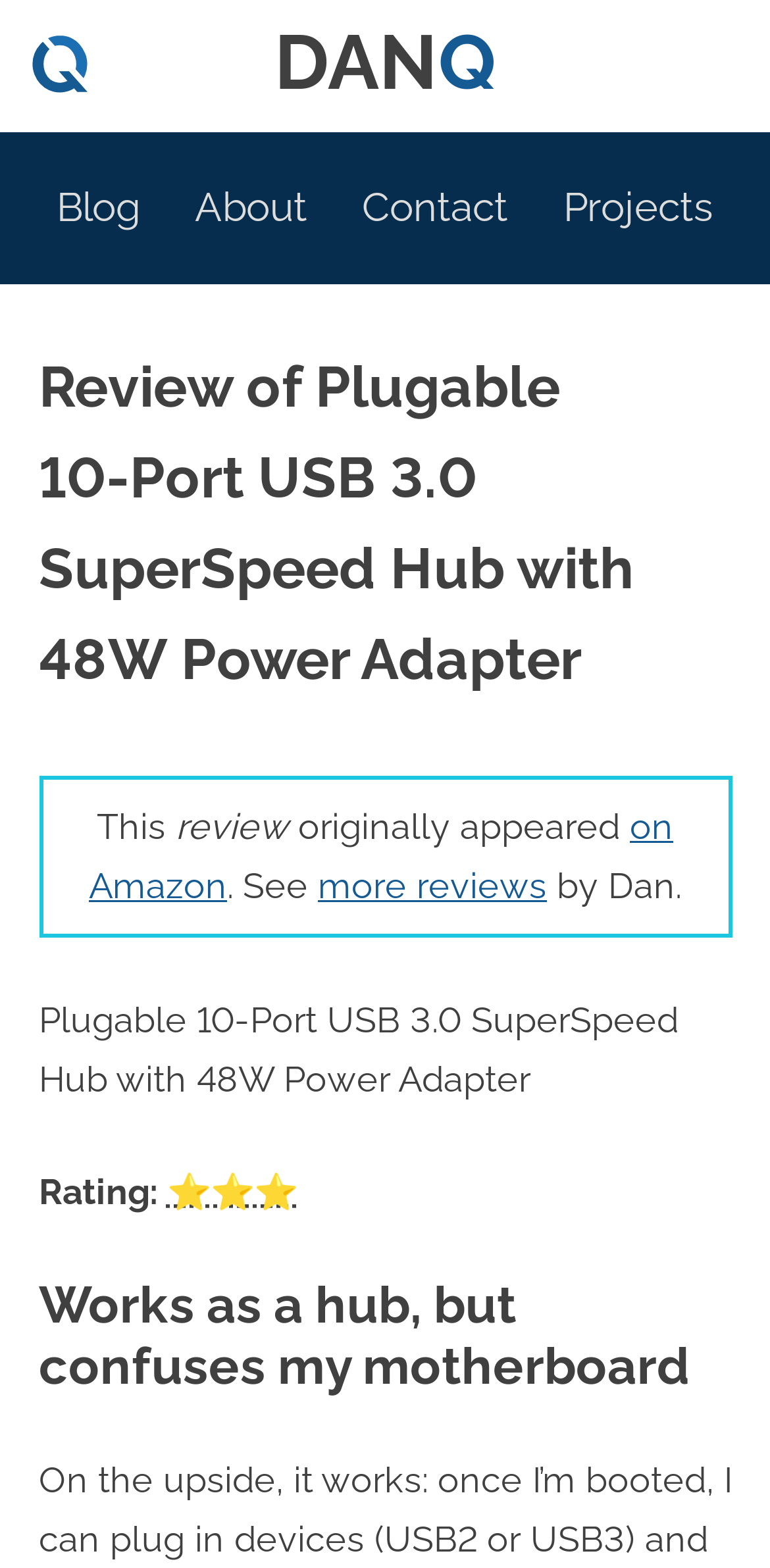What is the name of the author of the review?
Please utilize the information in the image to give a detailed response to the question.

I found the author's name by looking at the link 'DAN Q' at the top of the webpage, which is likely the author's name.